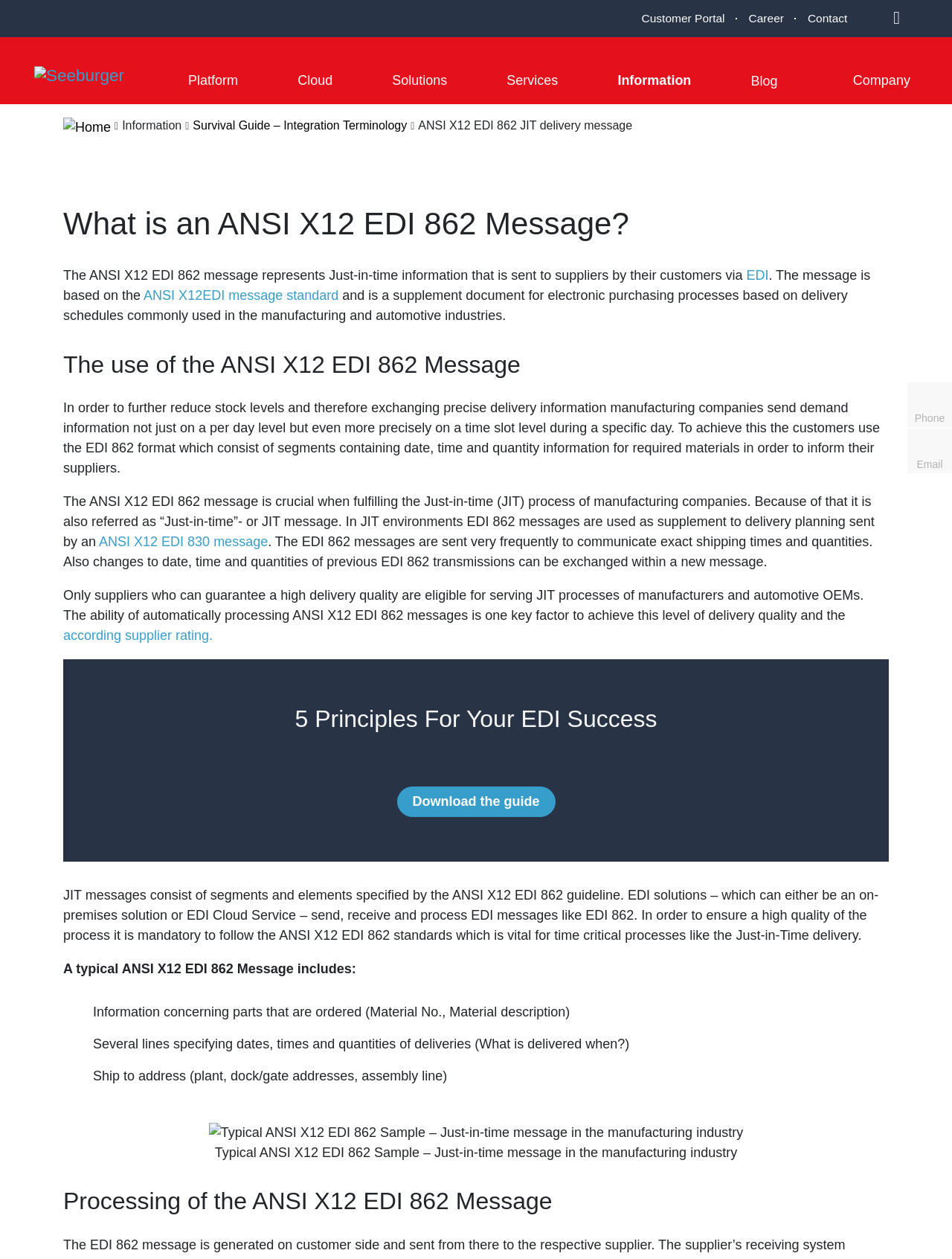Please specify the bounding box coordinates of the clickable region necessary for completing the following instruction: "Download the whitepaper". The coordinates must consist of four float numbers between 0 and 1, i.e., [left, top, right, bottom].

[0.22, 0.347, 0.43, 0.371]